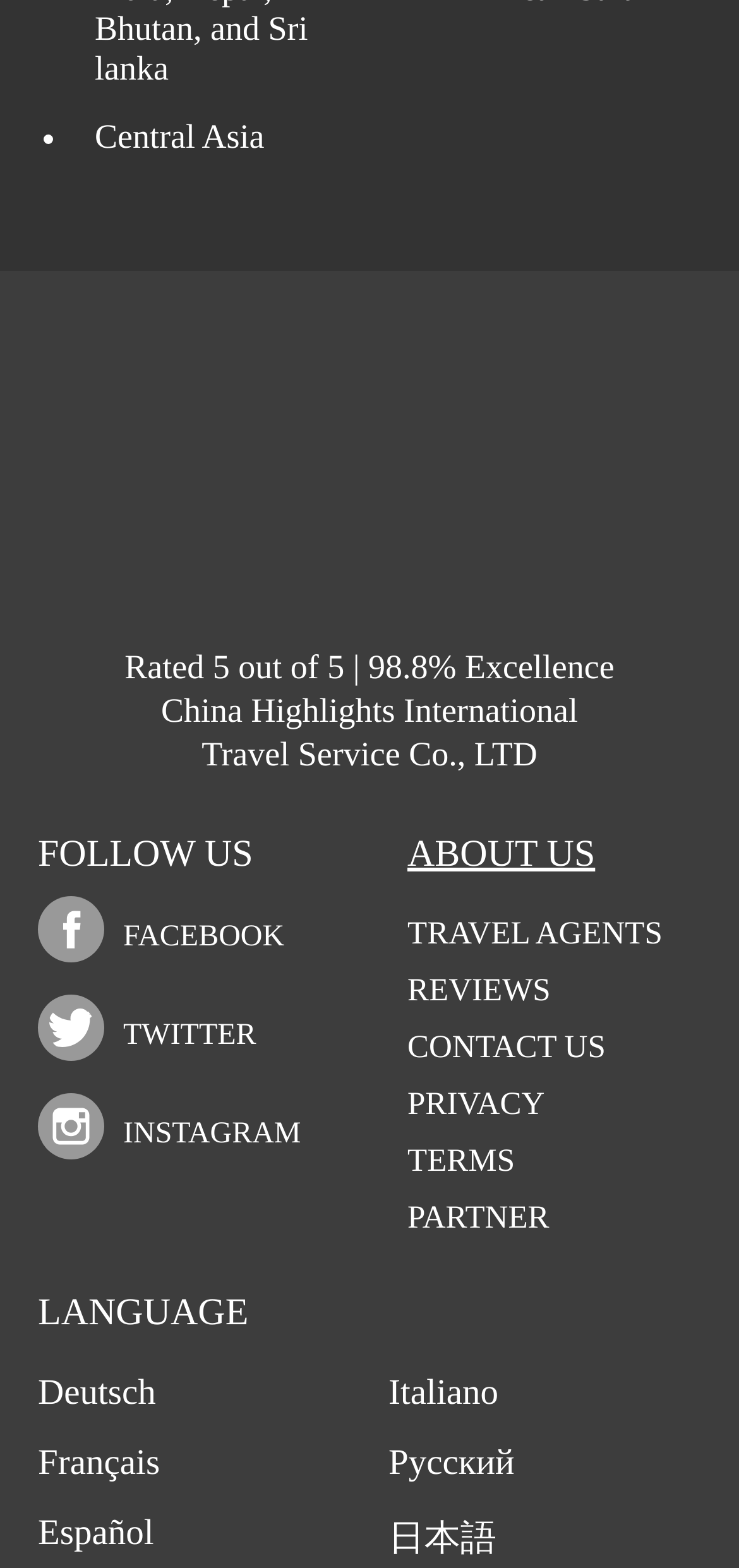What is the company name?
Please provide a comprehensive answer to the question based on the webpage screenshot.

The company name can be found in the StaticText element with the text 'China Highlights International' located at [0.218, 0.441, 0.782, 0.465].